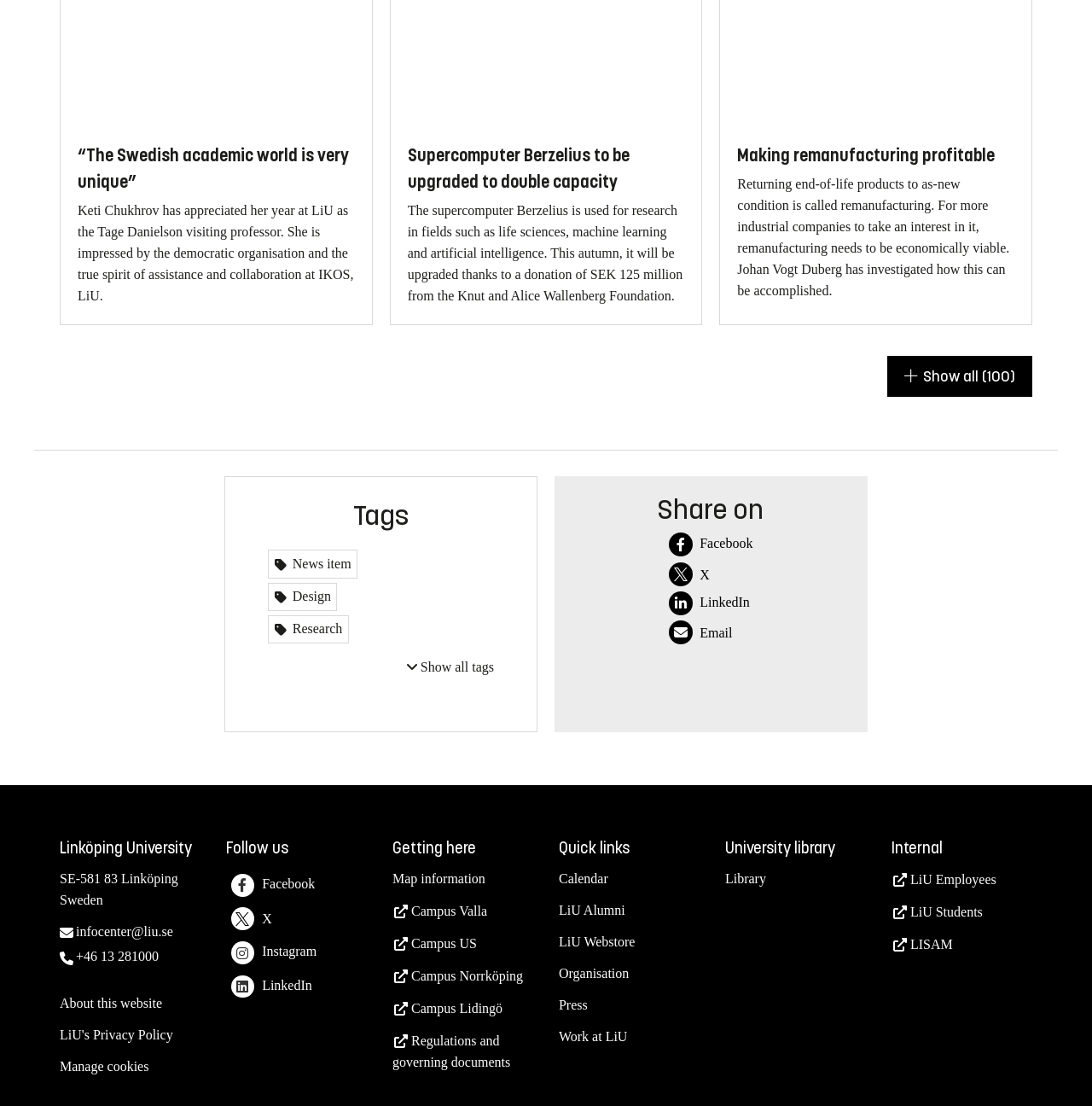Bounding box coordinates are to be given in the format (top-left x, top-left y, bottom-right x, bottom-right y). All values must be floating point numbers between 0 and 1. Provide the bounding box coordinate for the UI element described as: X

[0.613, 0.503, 0.689, 0.53]